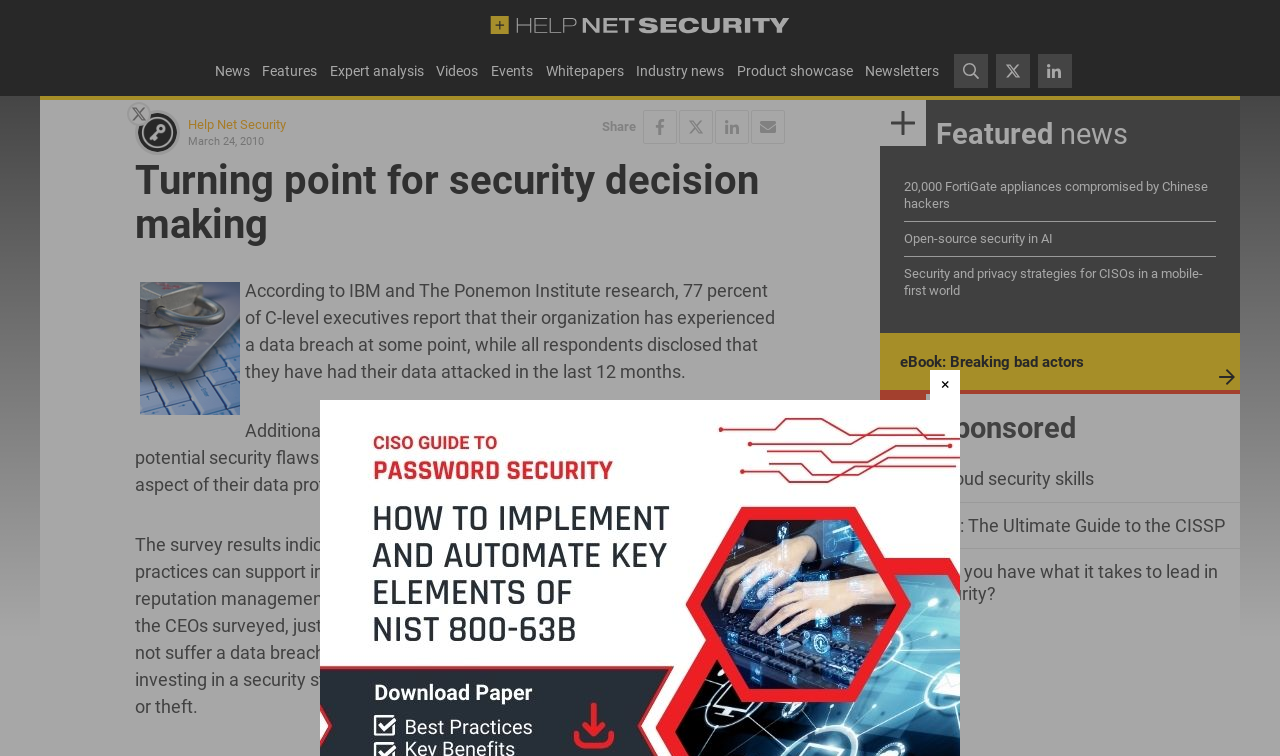Locate the bounding box coordinates of the area you need to click to fulfill this instruction: 'Read the '20,000 FortiGate appliances compromised by Chinese hackers' article'. The coordinates must be in the form of four float numbers ranging from 0 to 1: [left, top, right, bottom].

[0.706, 0.237, 0.944, 0.279]